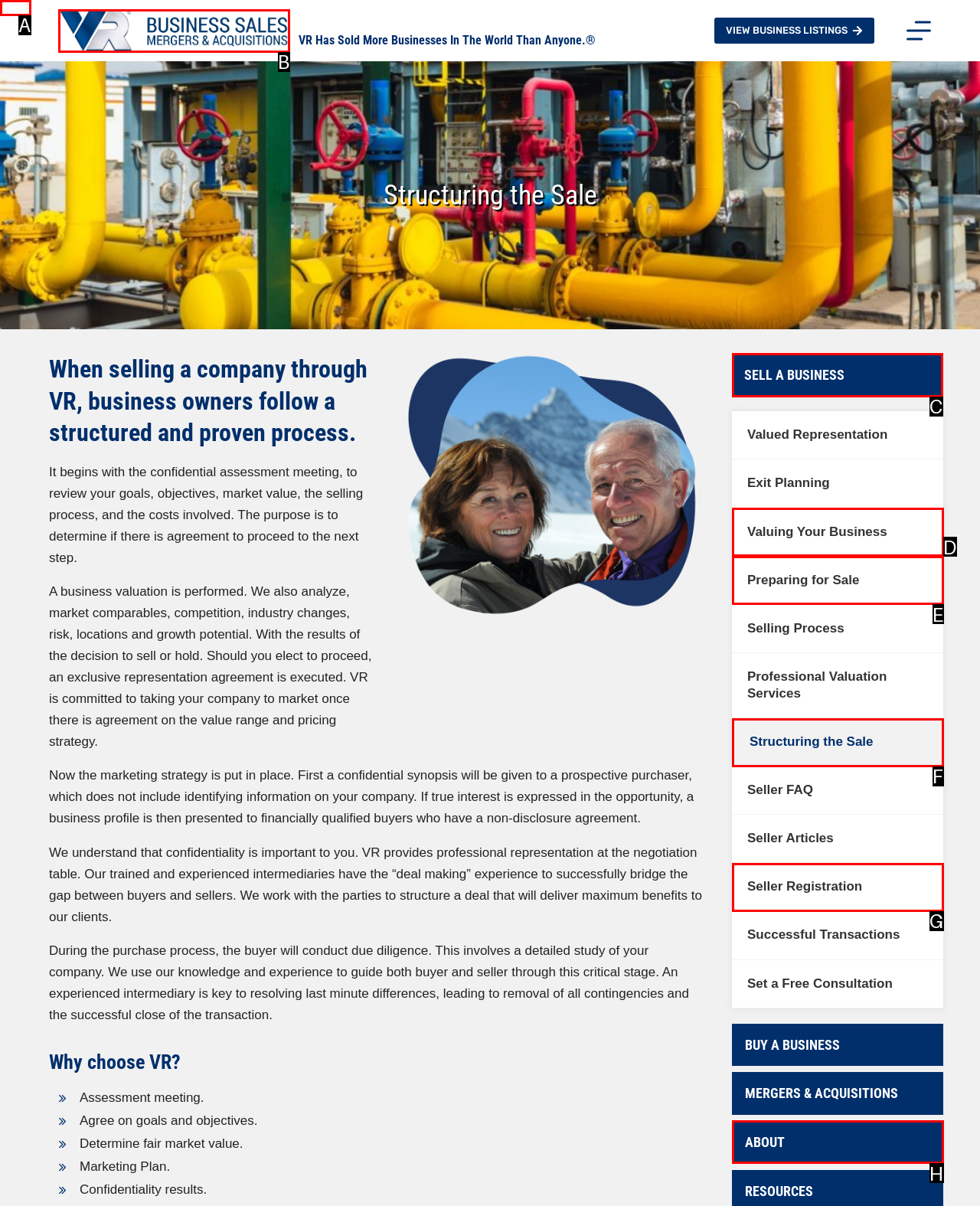Identify the correct option to click in order to complete this task: Click on 'SELL A BUSINESS'
Answer with the letter of the chosen option directly.

C